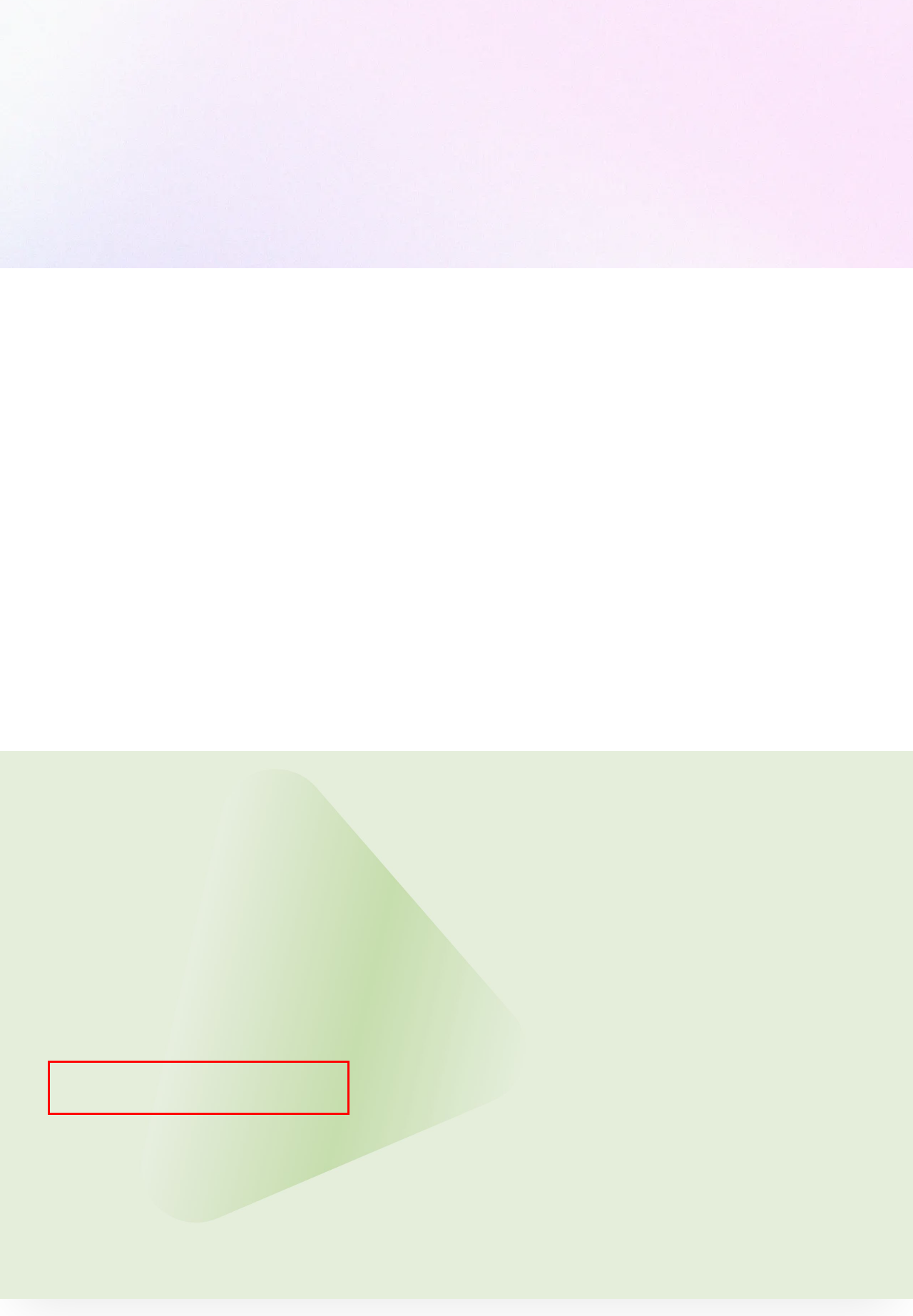Given a screenshot of a webpage with a red bounding box, extract the text content from the UI element inside the red bounding box.

Let Beta Labz be your ultimate digital marketing partner. Send your query and get 25% off on your first digital marketing project